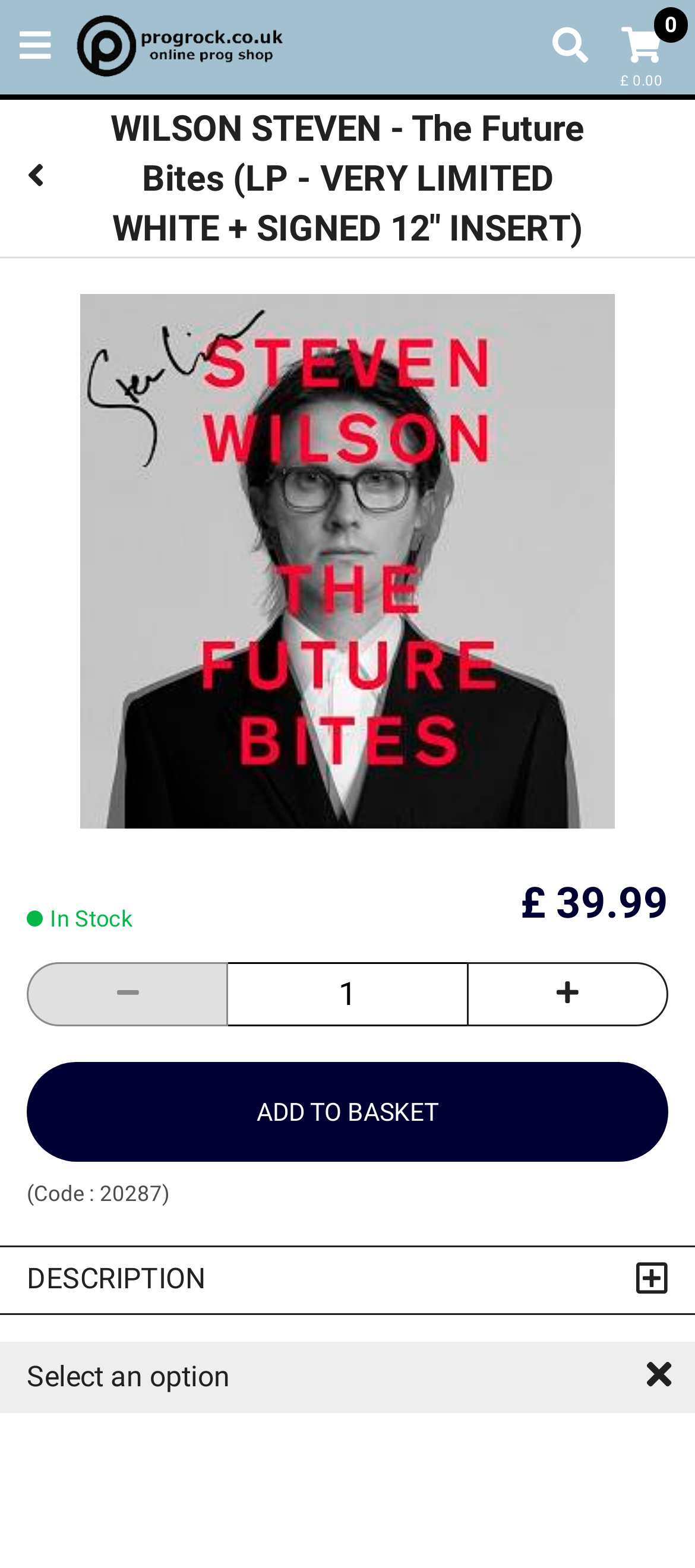Please locate the bounding box coordinates of the element that needs to be clicked to achieve the following instruction: "View your basket". The coordinates should be four float numbers between 0 and 1, i.e., [left, top, right, bottom].

[0.872, 0.007, 0.974, 0.053]